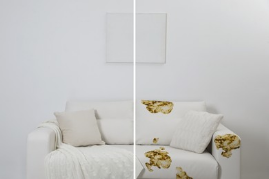What is on the sofa in the before image?
Deliver a detailed and extensive answer to the question.

The detailed answer is 'Soft white blanket and pillow' because the caption describes the before image as having a soft white blanket draped on the sofa and a neutral-toned pillow, which are the items present on the sofa in the before image.